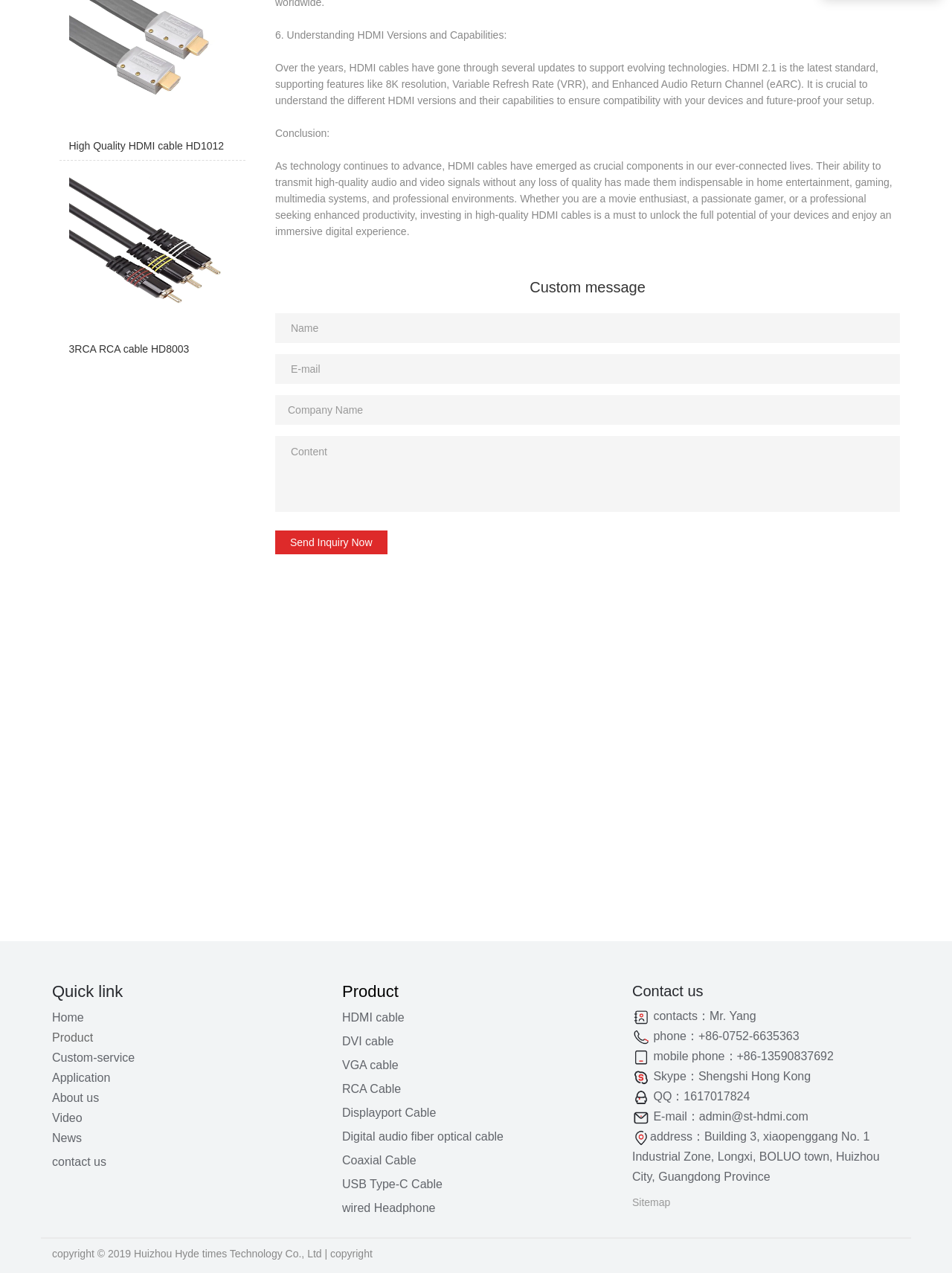Using the webpage screenshot, locate the HTML element that fits the following description and provide its bounding box: "3RCA RCA cable HD8003".

[0.062, 0.132, 0.258, 0.286]